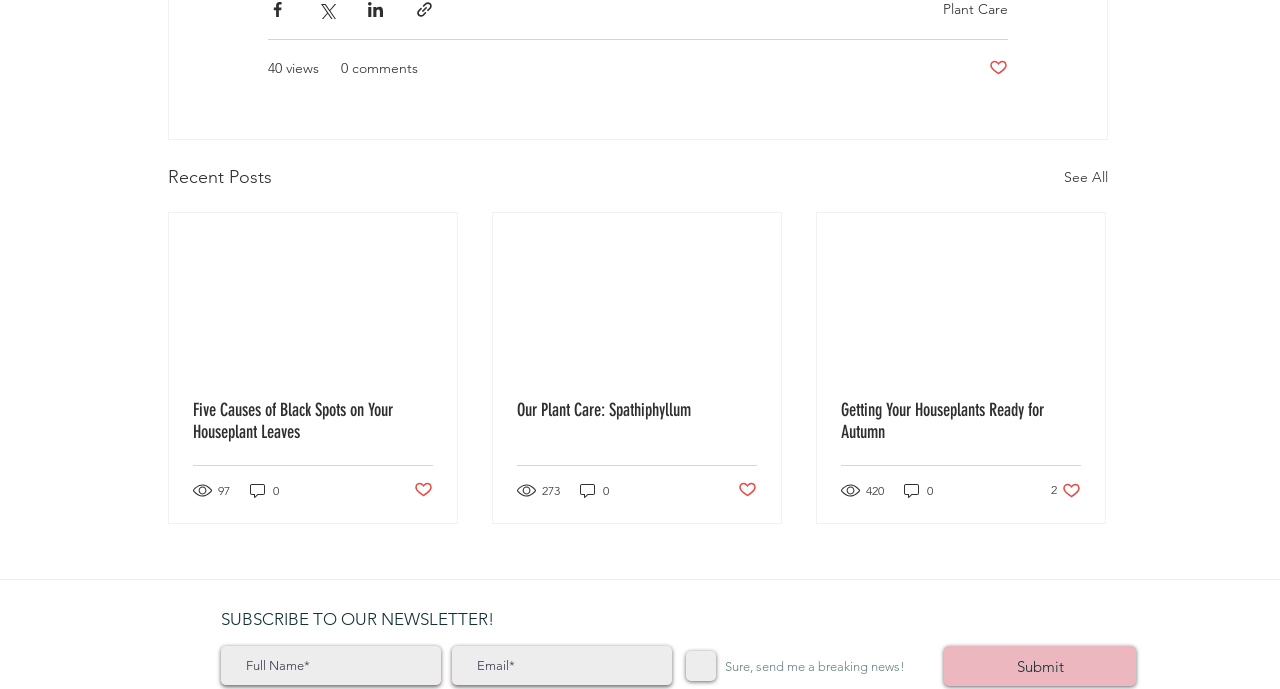Extract the bounding box coordinates for the HTML element that matches this description: "40 views". The coordinates should be four float numbers between 0 and 1, i.e., [left, top, right, bottom].

[0.209, 0.085, 0.249, 0.115]